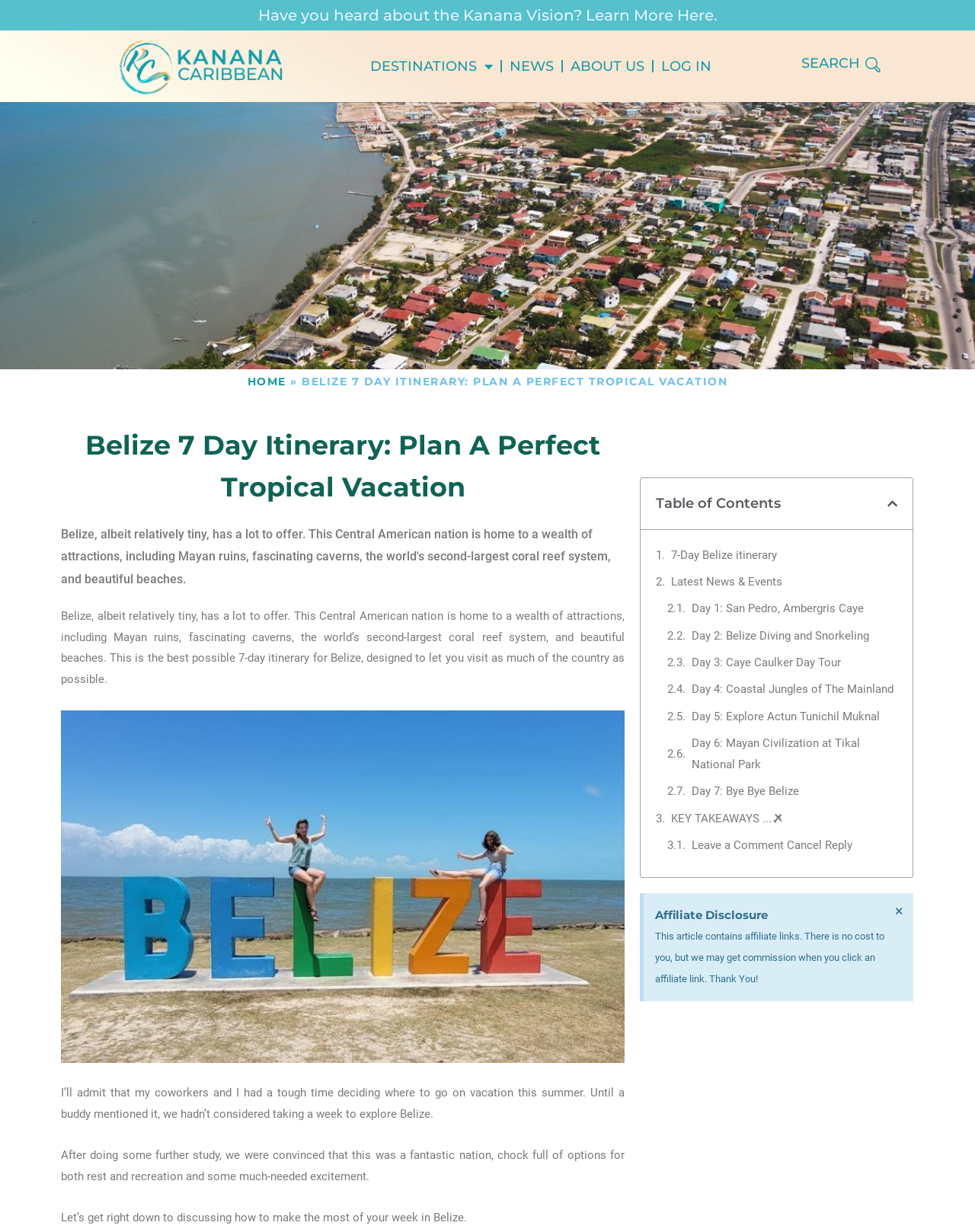Determine the bounding box coordinates of the section to be clicked to follow the instruction: "Learn more about Kanana Vision". The coordinates should be given as four float numbers between 0 and 1, formatted as [left, top, right, bottom].

[0.6, 0.005, 0.732, 0.02]